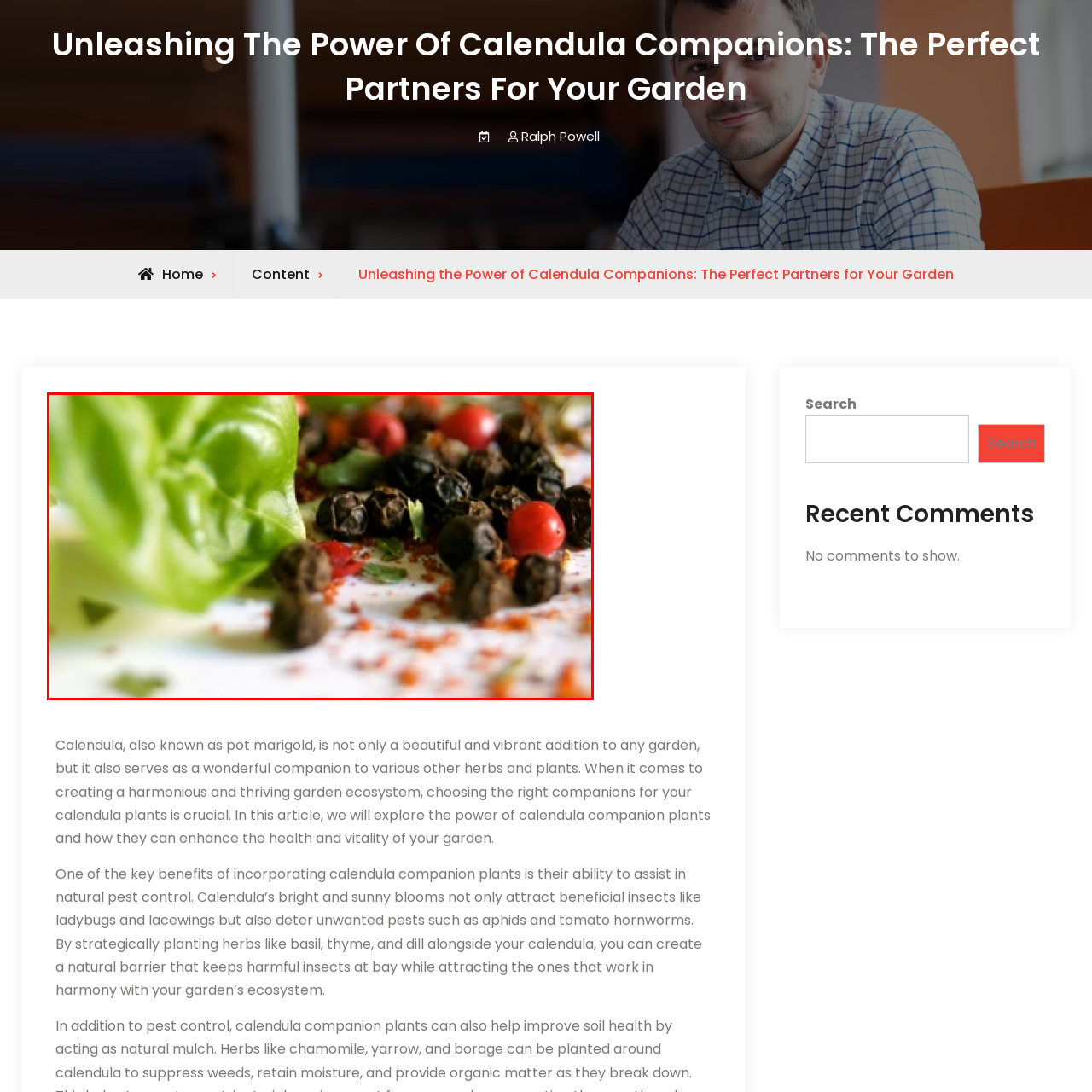What is the benefit of pairing plants wisely in a garden?
Review the content shown inside the red bounding box in the image and offer a detailed answer to the question, supported by the visual evidence.

The caption highlights that pairing plants wisely can offer both beauty and functional benefits to any garden space, including enhancing growth, supporting natural pest control, and adding visual appeal.